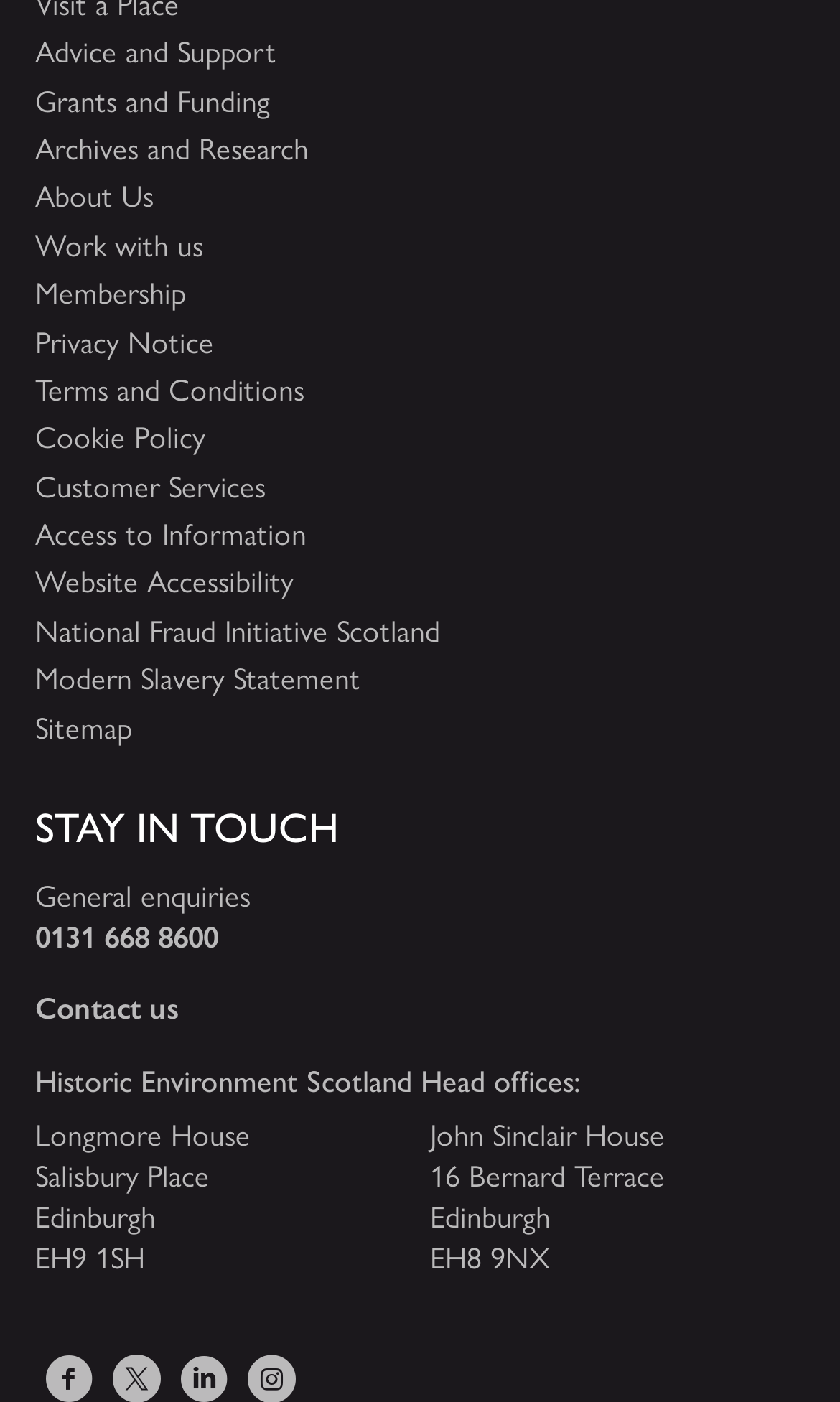Locate the bounding box coordinates of the area that needs to be clicked to fulfill the following instruction: "Get Facebook app for Windows 10". The coordinates should be in the format of four float numbers between 0 and 1, namely [left, top, right, bottom].

None